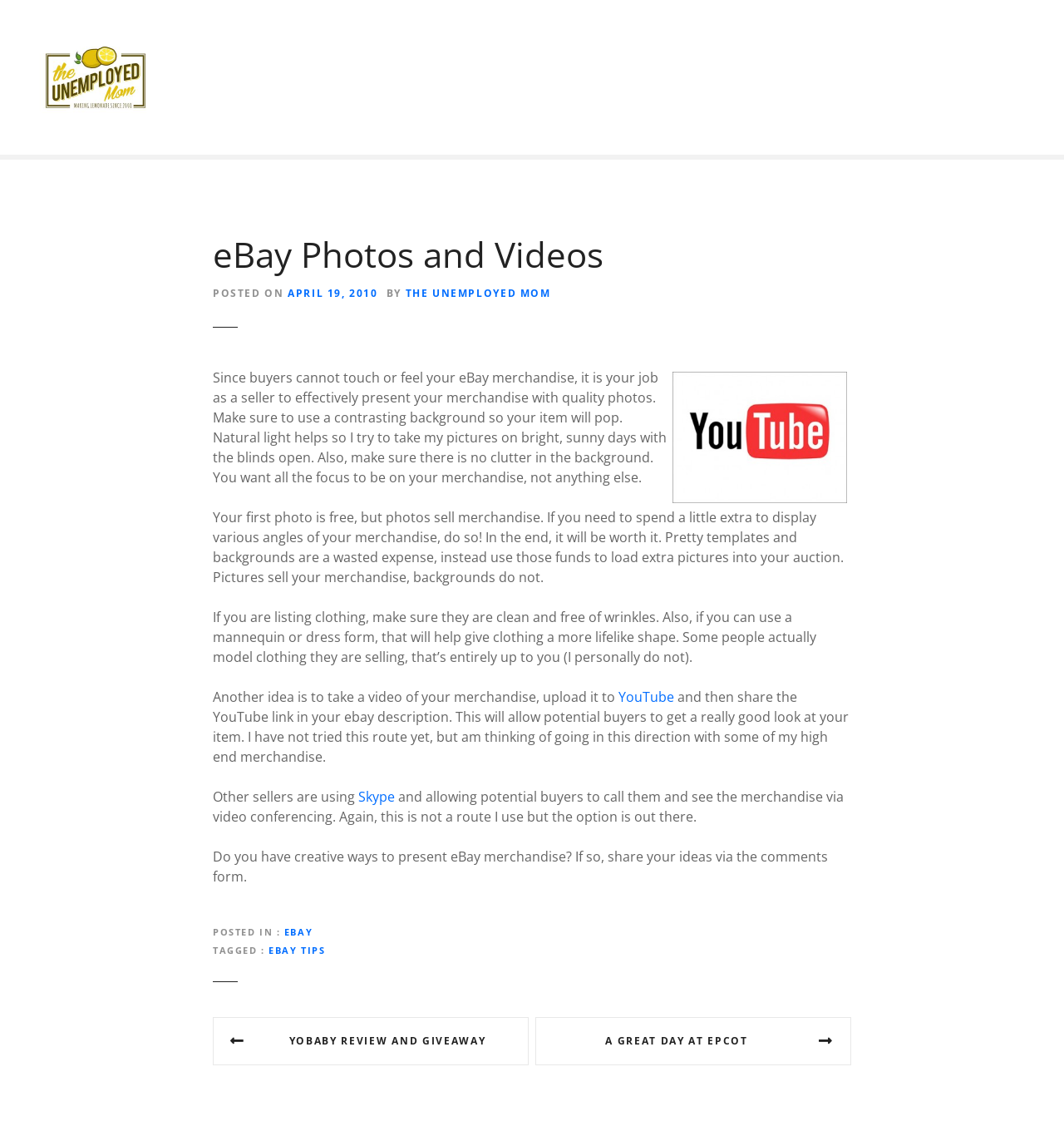What is the topic of the article?
Refer to the image and give a detailed answer to the question.

The topic of the article can be determined by reading the heading 'eBay Photos and Videos' and the content of the article, which provides tips and advice on how to effectively present merchandise on eBay using quality photos and videos.